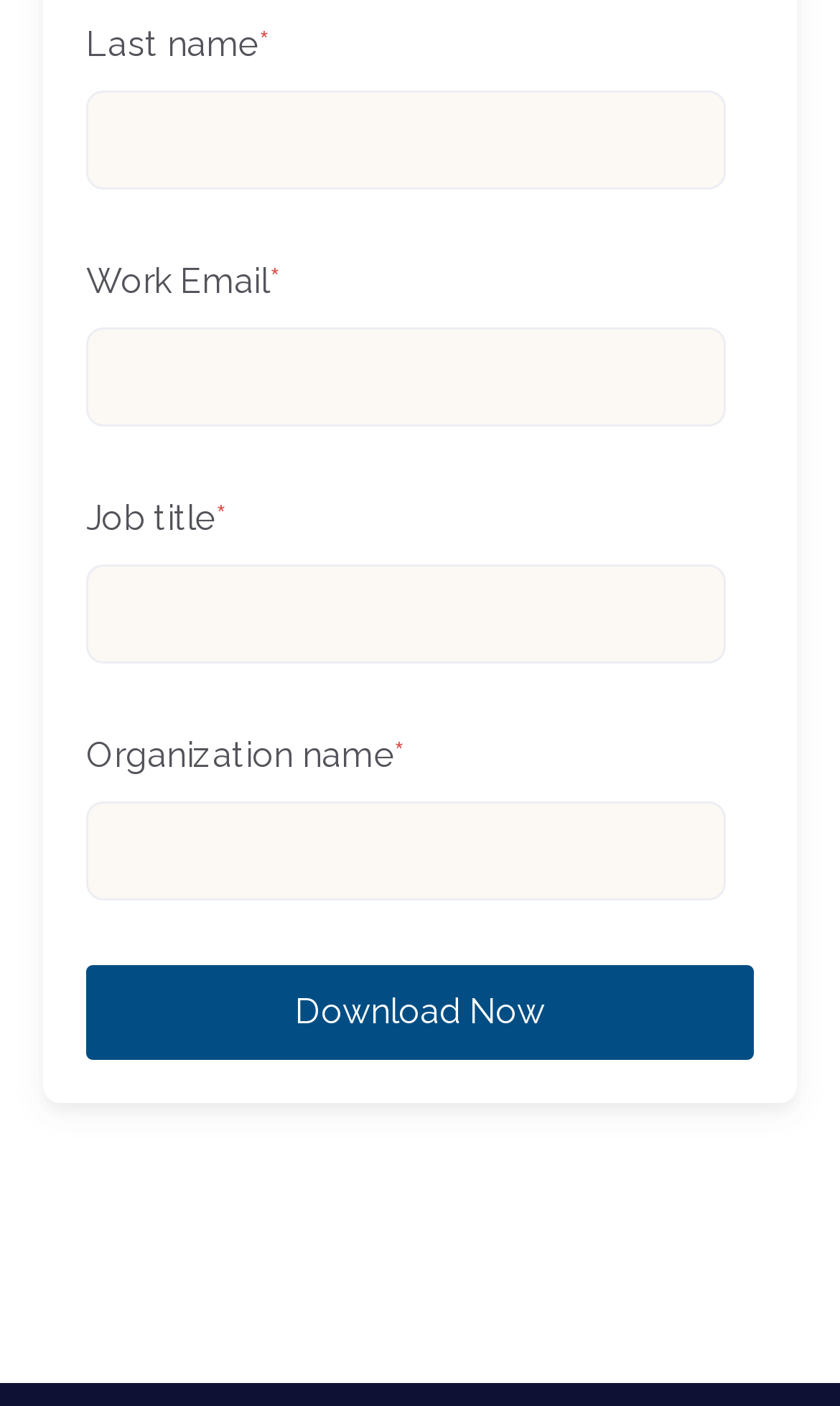Provide your answer in one word or a succinct phrase for the question: 
What is the first field to fill in?

Last name